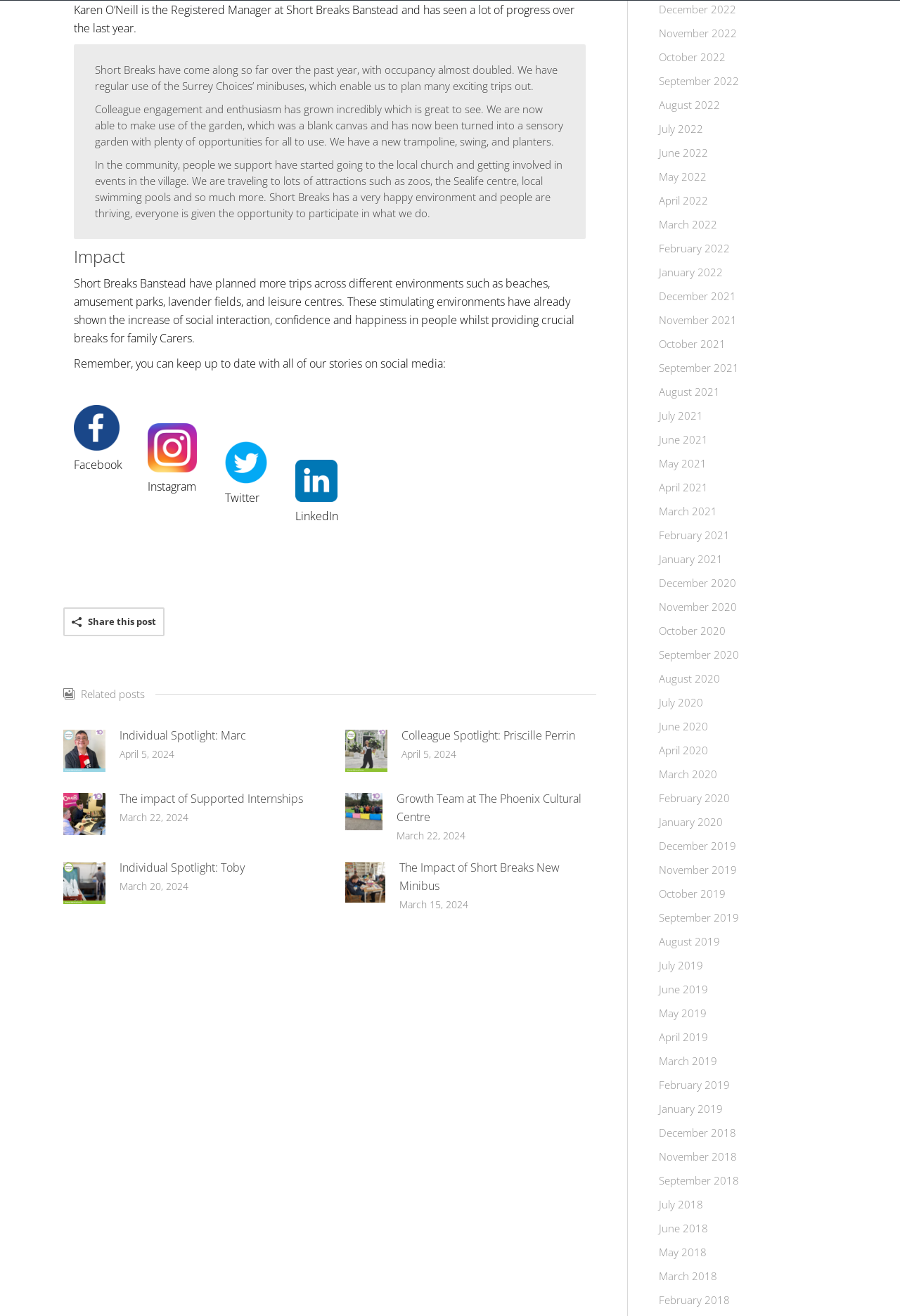Use a single word or phrase to answer the question:
How many related posts are there?

4